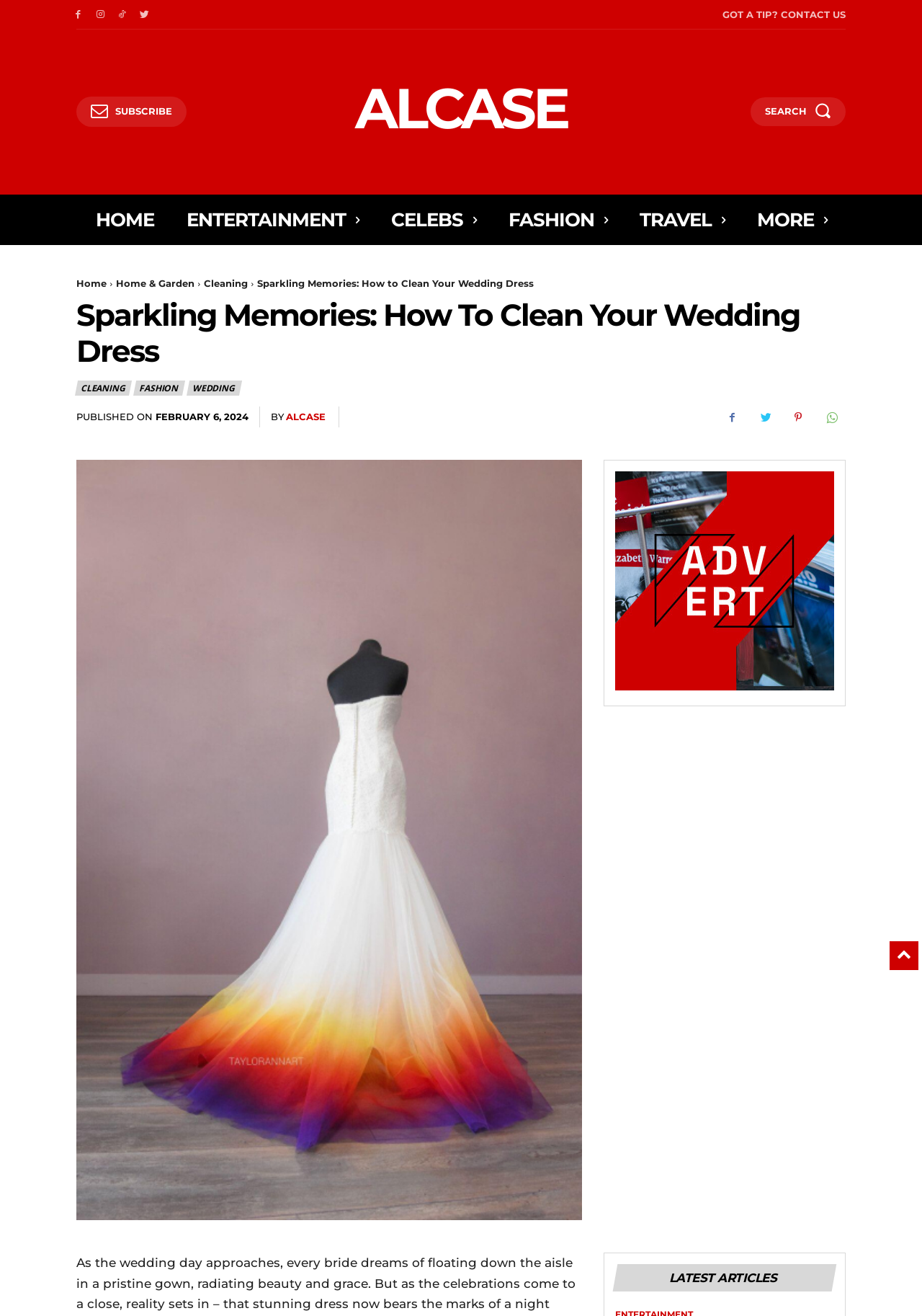Create a detailed narrative of the webpage’s visual and textual elements.

This webpage is about cleaning and preserving wedding dresses, with a focus on gentle and careful attention. At the top left, there are four social media links represented by icons. Below these icons, there is a navigation menu with links to "HOME", "ENTERTAINMENT", "CELEBS", "FASHION", and "TRAVEL". 

To the right of the navigation menu, there is a search bar with a magnifying glass icon. Above the search bar, there is a link to "GOT A TIP? CONTACT US" and a subscribe button. The website's logo "ALCASE" is situated in the top center.

The main content of the webpage is divided into two sections. The top section has a heading "Sparkling Memories: How to Clean Your Wedding Dress" and a publication date "FEBRUARY 6, 2024". Below the heading, there are three links to related categories: "CLEANING", "FASHION", and "WEDDING". 

The main article is accompanied by a large image that takes up most of the page. At the bottom of the image, there is a smaller image with a link to "spot_img". 

In the bottom right corner, there is a heading "LATEST ARTICLES" and a link to "MORE".